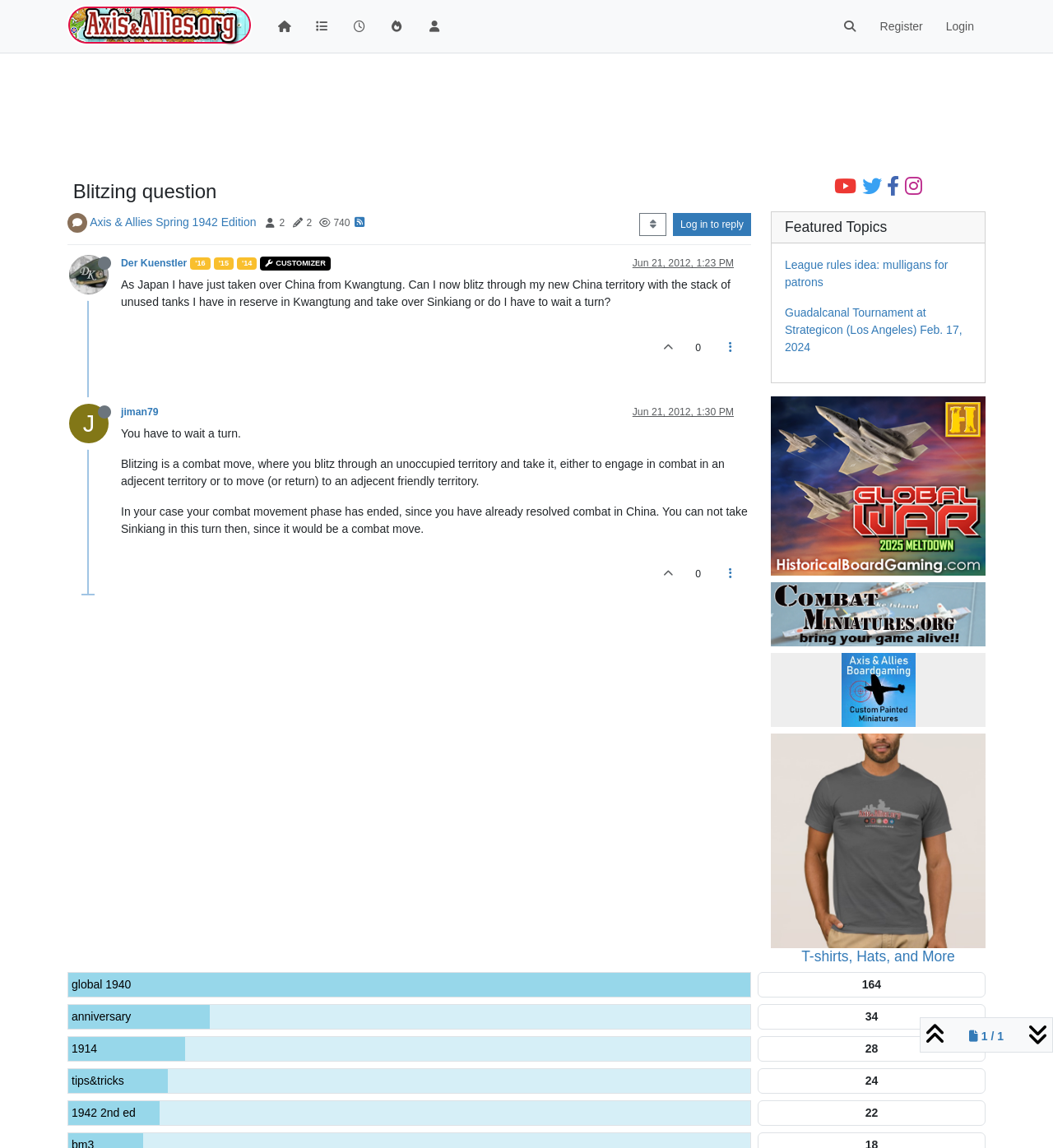Find the bounding box coordinates for the area that should be clicked to accomplish the instruction: "View the featured topic 'League rules idea: mulligans for patrons'".

[0.745, 0.225, 0.9, 0.251]